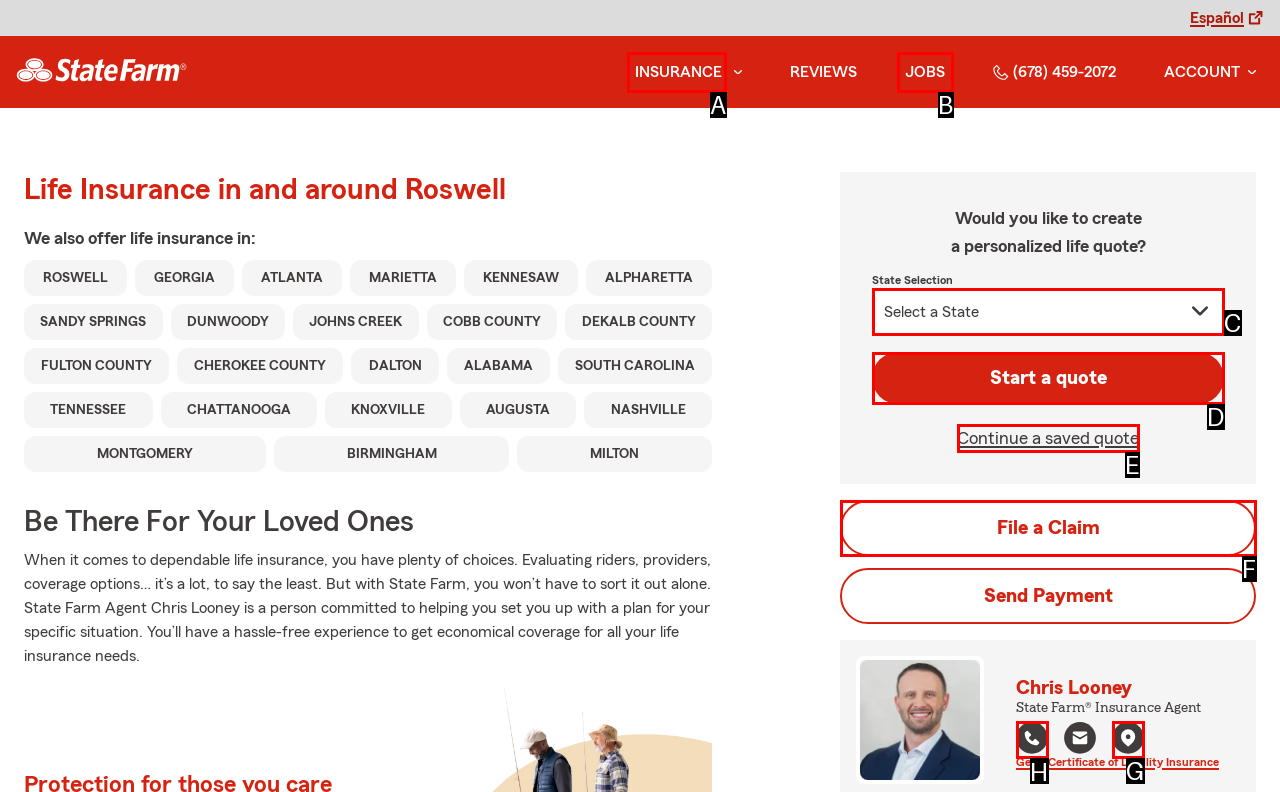Tell me which letter corresponds to the UI element that will allow you to Call the agent at (678) 459-2072. Answer with the letter directly.

H